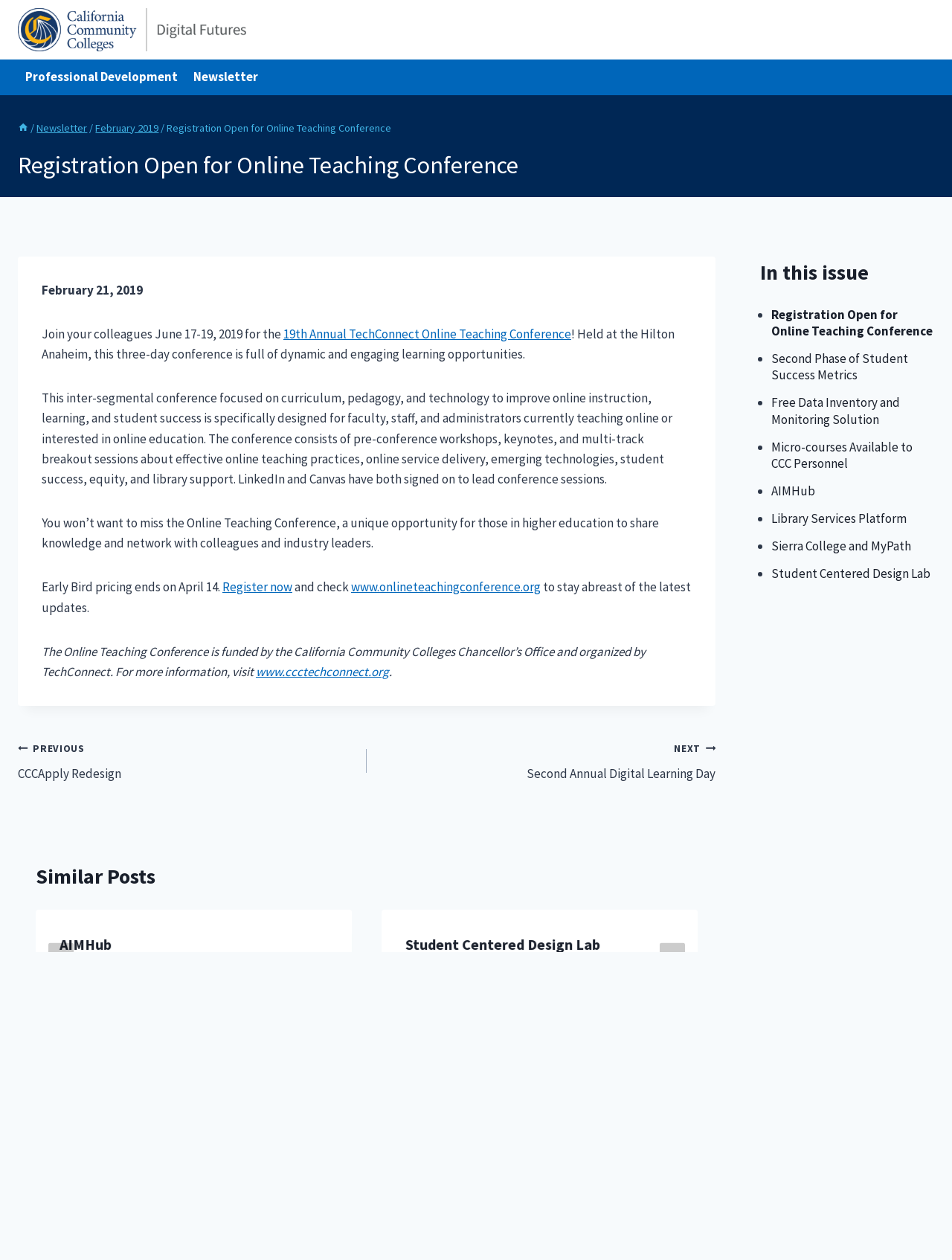Provide the bounding box coordinates of the section that needs to be clicked to accomplish the following instruction: "Go to the Digital Futures homepage."

[0.019, 0.007, 0.259, 0.041]